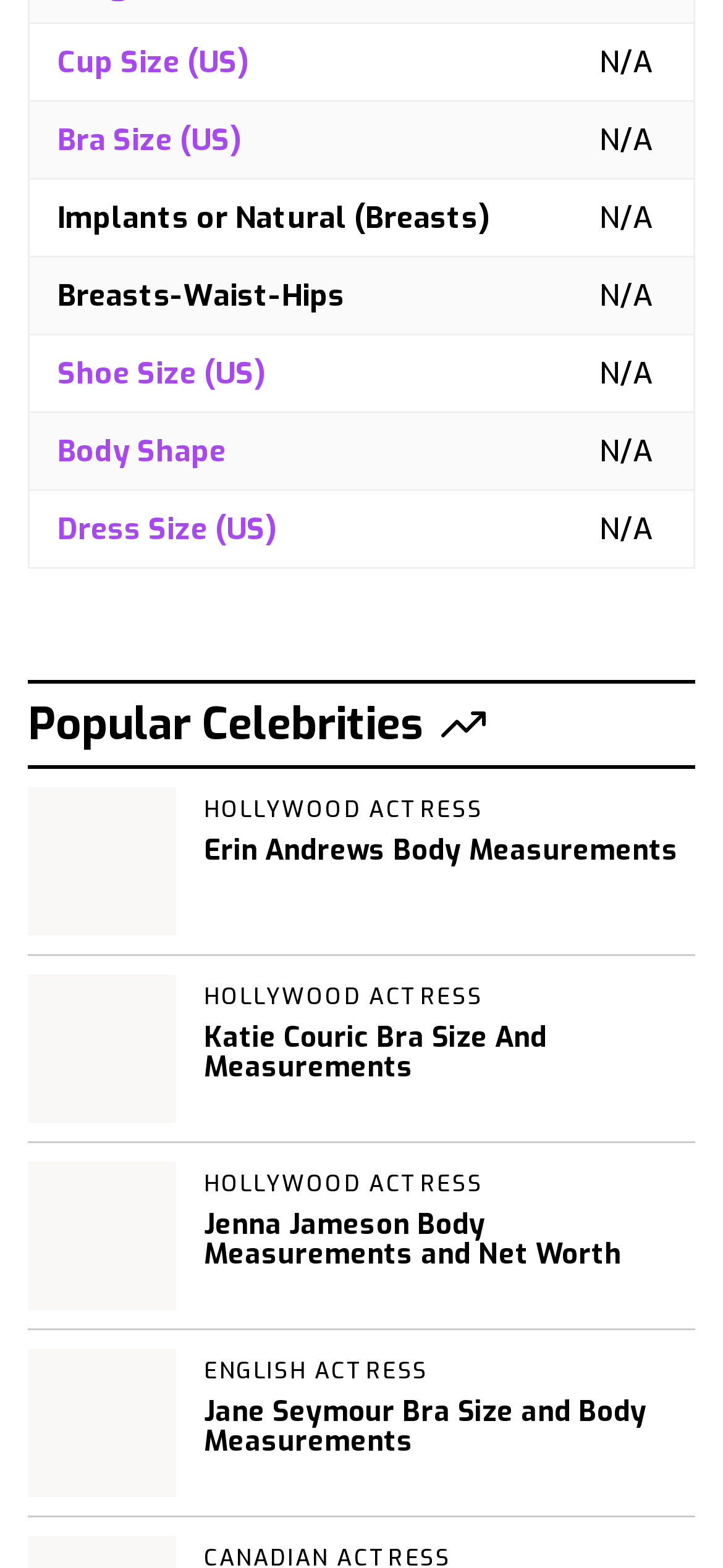Find the bounding box coordinates of the element to click in order to complete the given instruction: "Check Body Shape."

[0.079, 0.275, 0.313, 0.3]